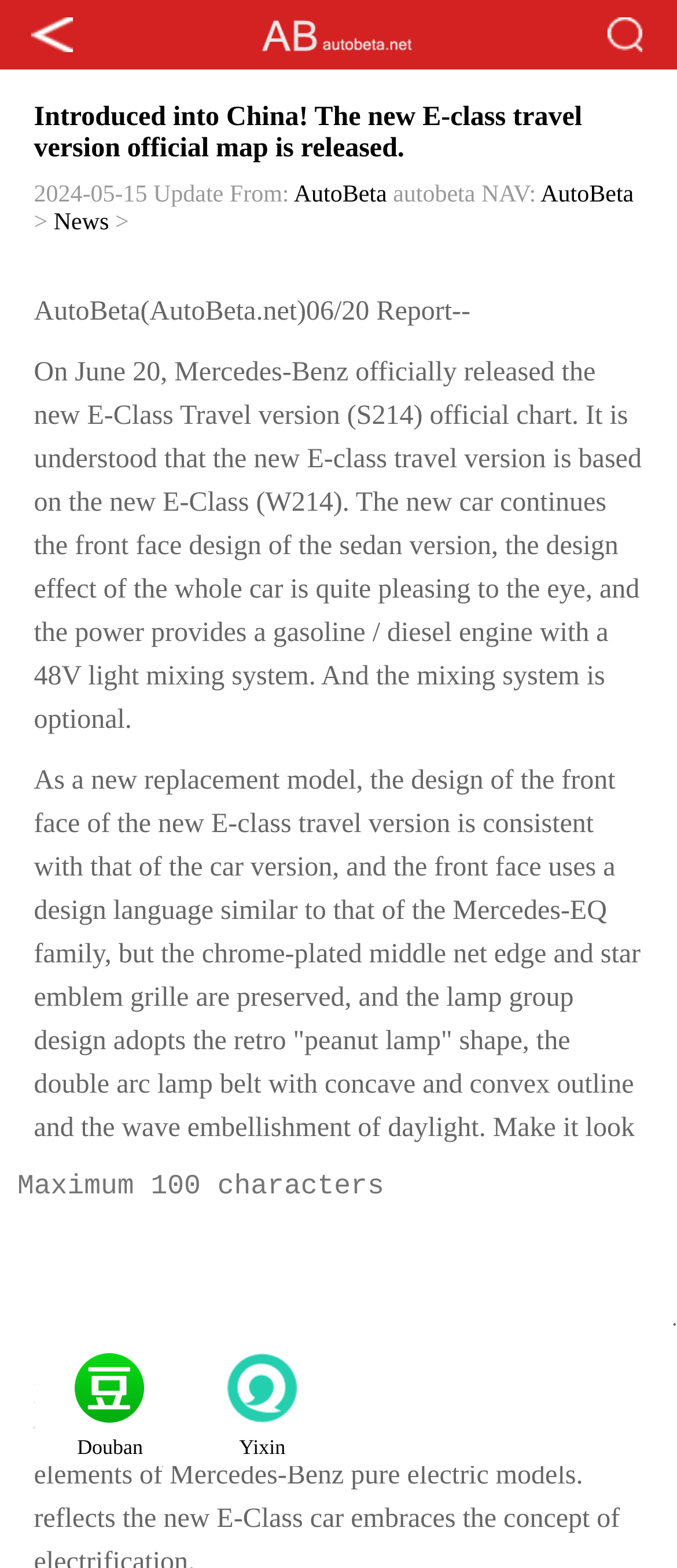What is the release date of the new E-Class Travel version?
Refer to the image and provide a one-word or short phrase answer.

June 20